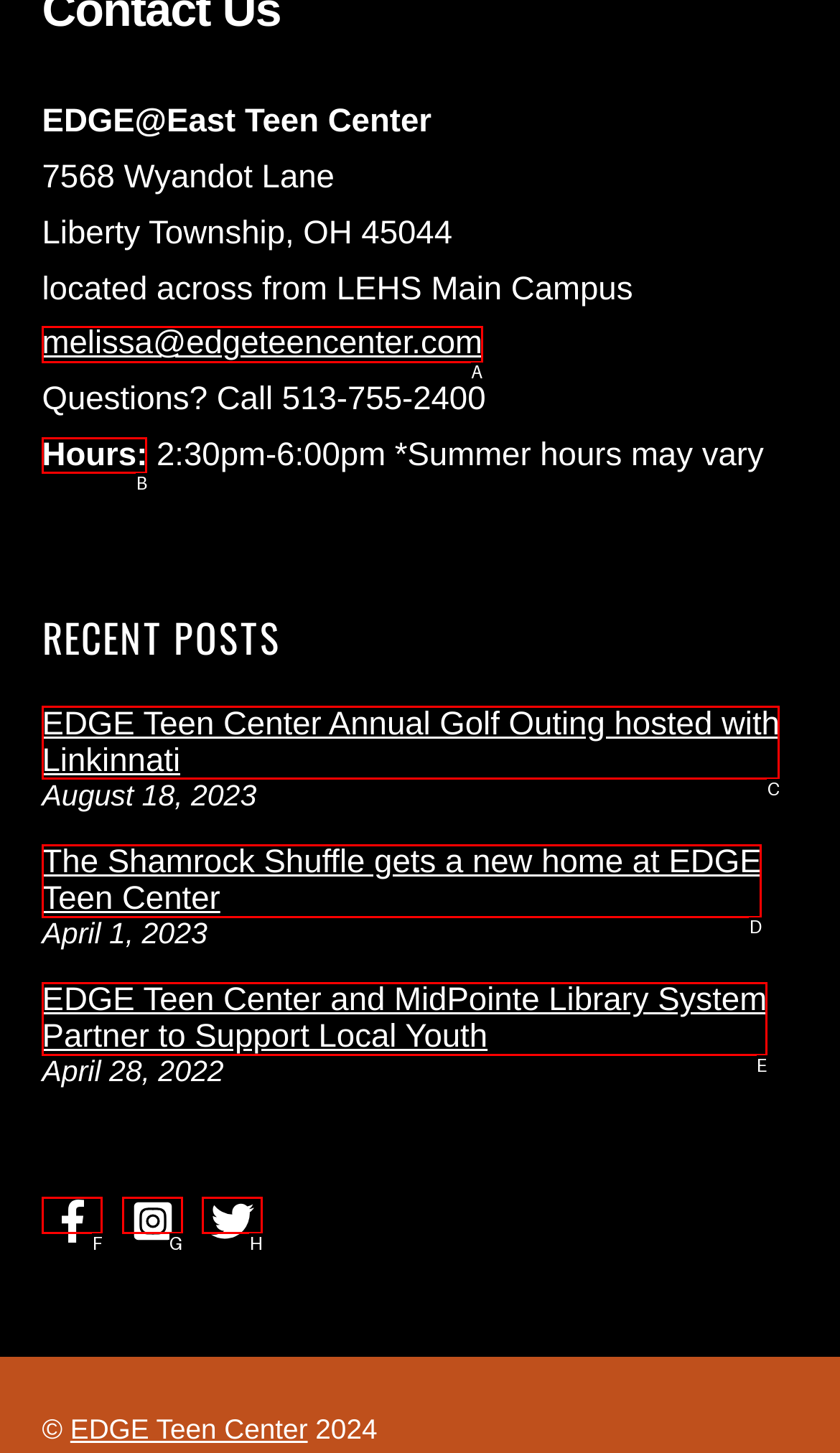Identify which lettered option to click to carry out the task: Check hours of operation. Provide the letter as your answer.

B